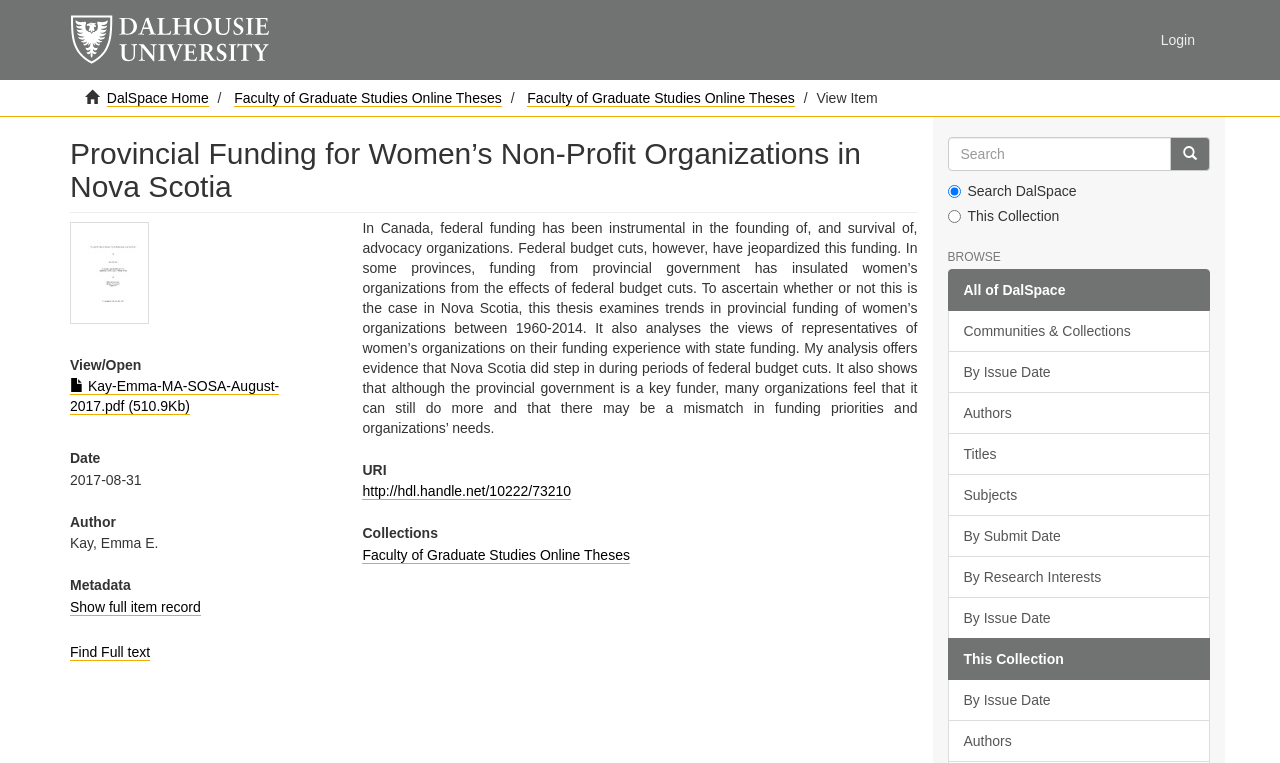Identify the bounding box coordinates of the region that should be clicked to execute the following instruction: "View the thesis".

[0.055, 0.496, 0.218, 0.544]